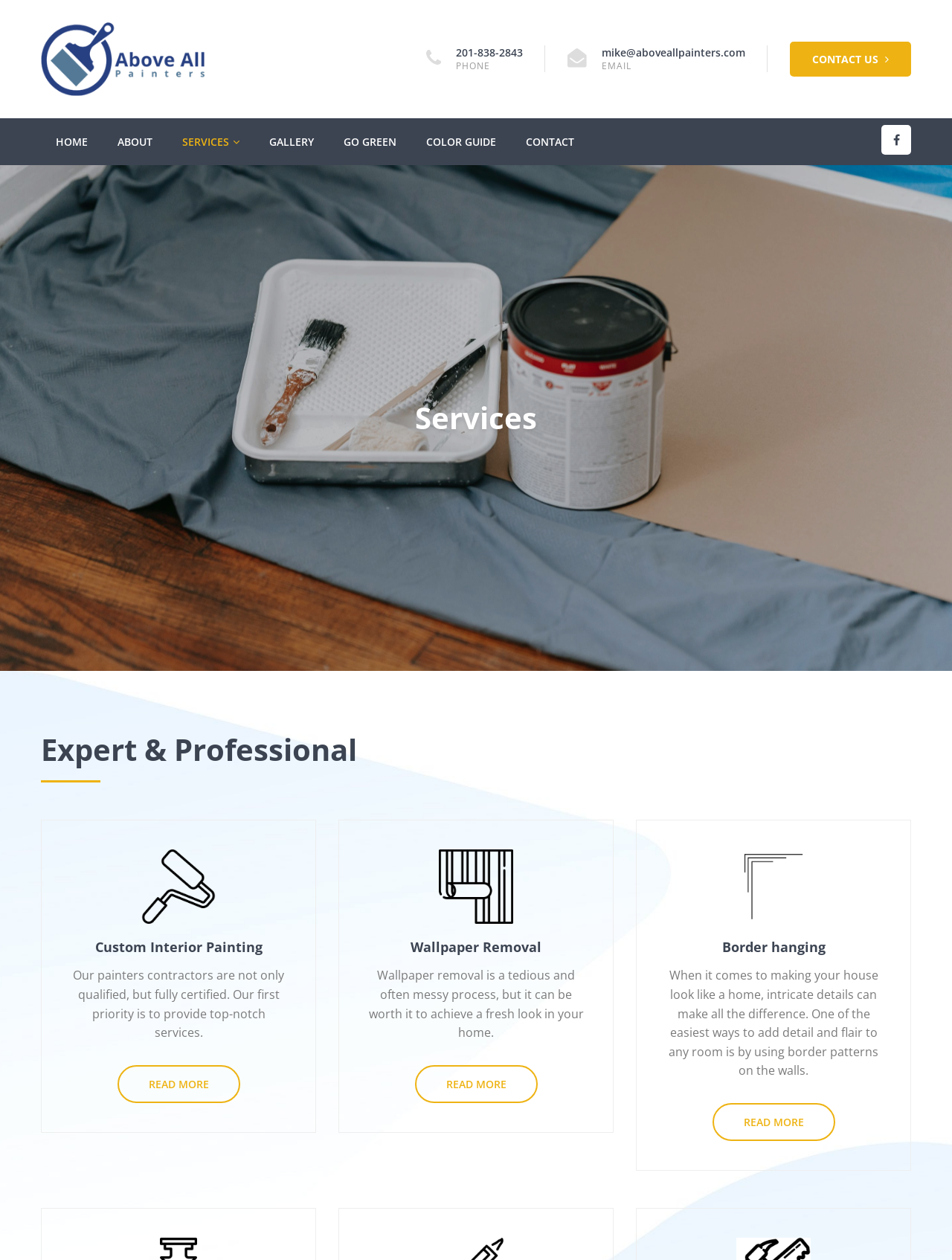Refer to the element description Wall Repair and Spackling and identify the corresponding bounding box in the screenshot. Format the coordinates as (top-left x, top-left y, bottom-right x, bottom-right y) with values in the range of 0 to 1.

[0.184, 0.237, 0.363, 0.25]